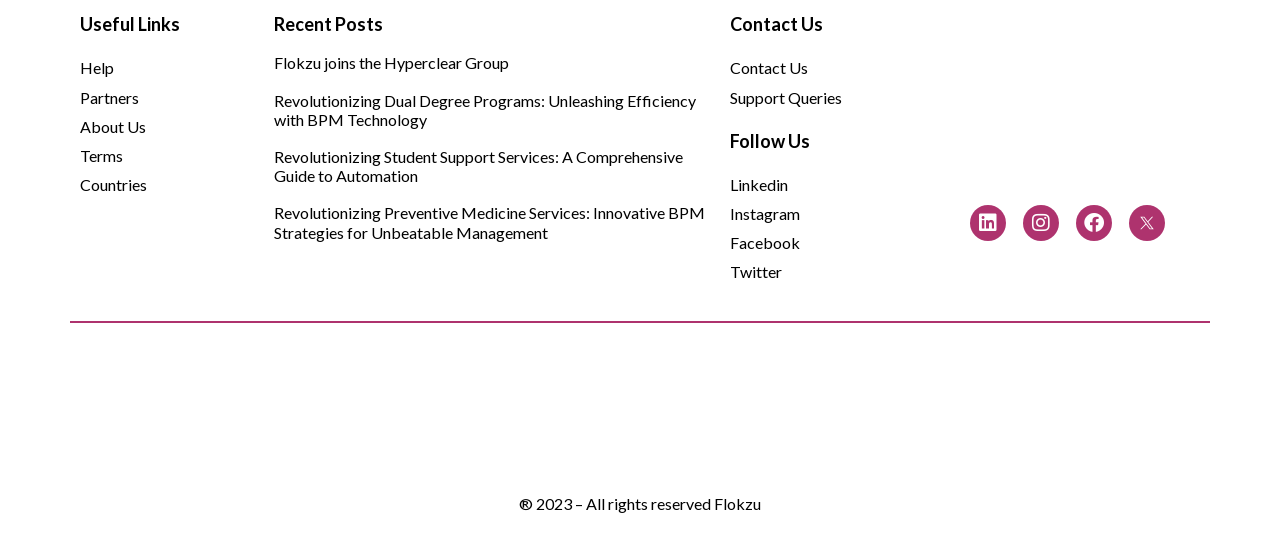How many recent posts are listed on the webpage?
Give a single word or phrase answer based on the content of the image.

4